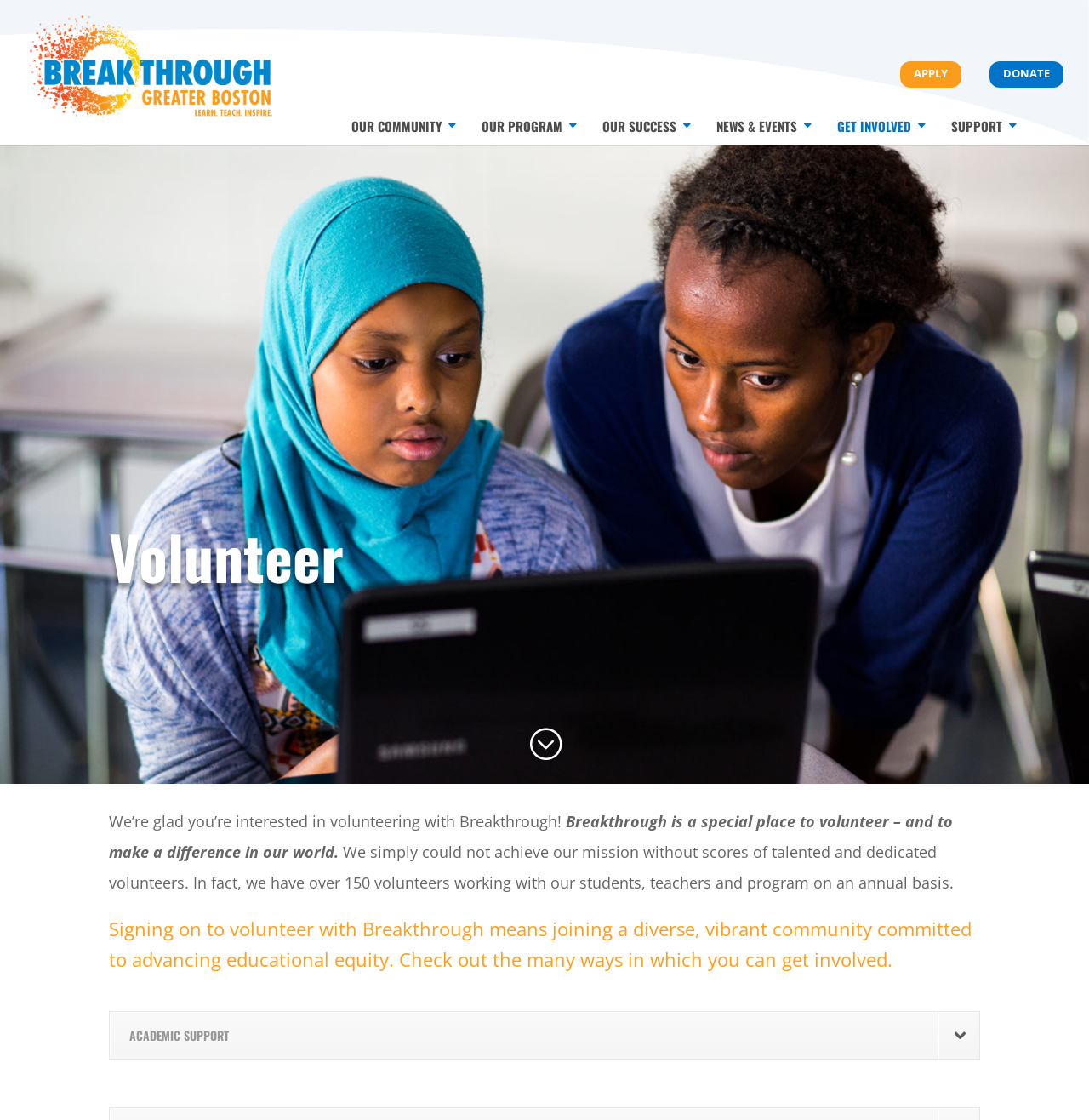What is the purpose of volunteering with Breakthrough?
Answer the question with a single word or phrase by looking at the picture.

To make a difference